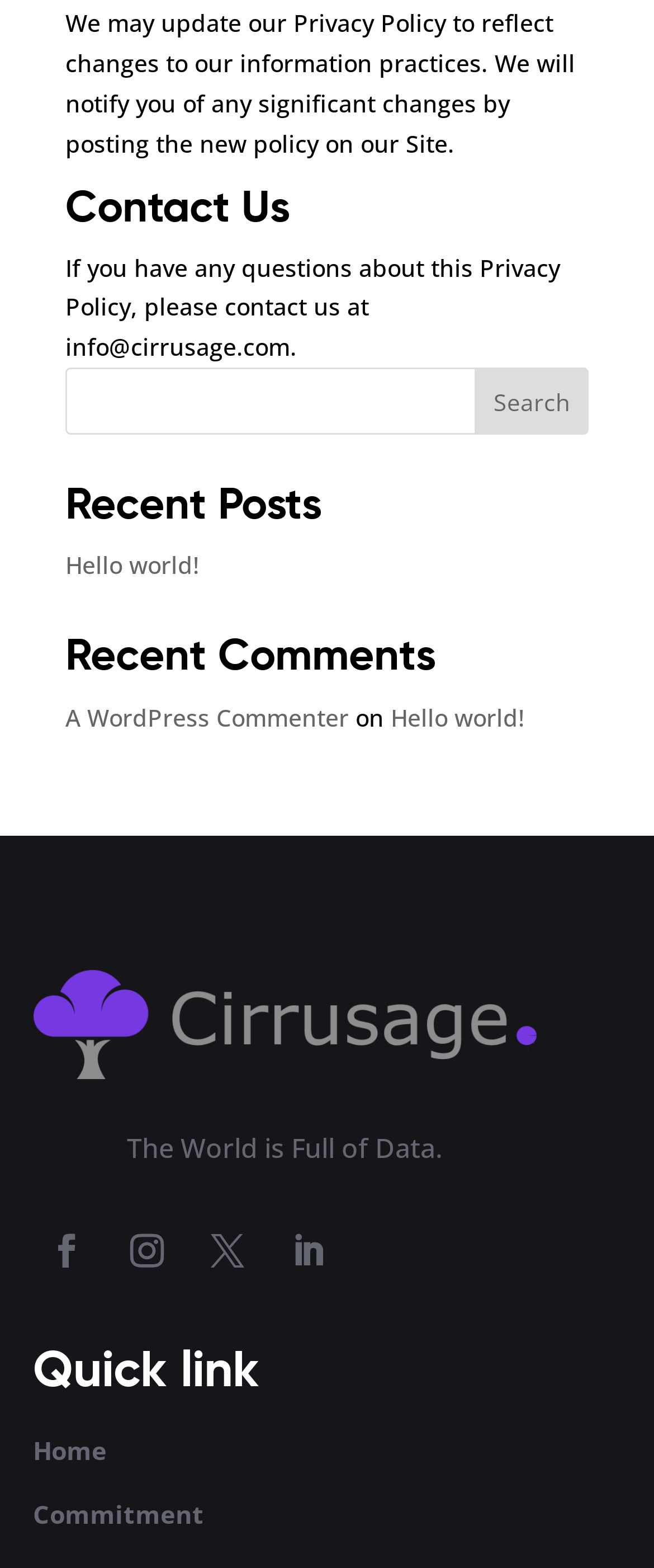Determine the bounding box coordinates in the format (top-left x, top-left y, bottom-right x, bottom-right y). Ensure all values are floating point numbers between 0 and 1. Identify the bounding box of the UI element described by: Hello world!

[0.1, 0.35, 0.305, 0.37]